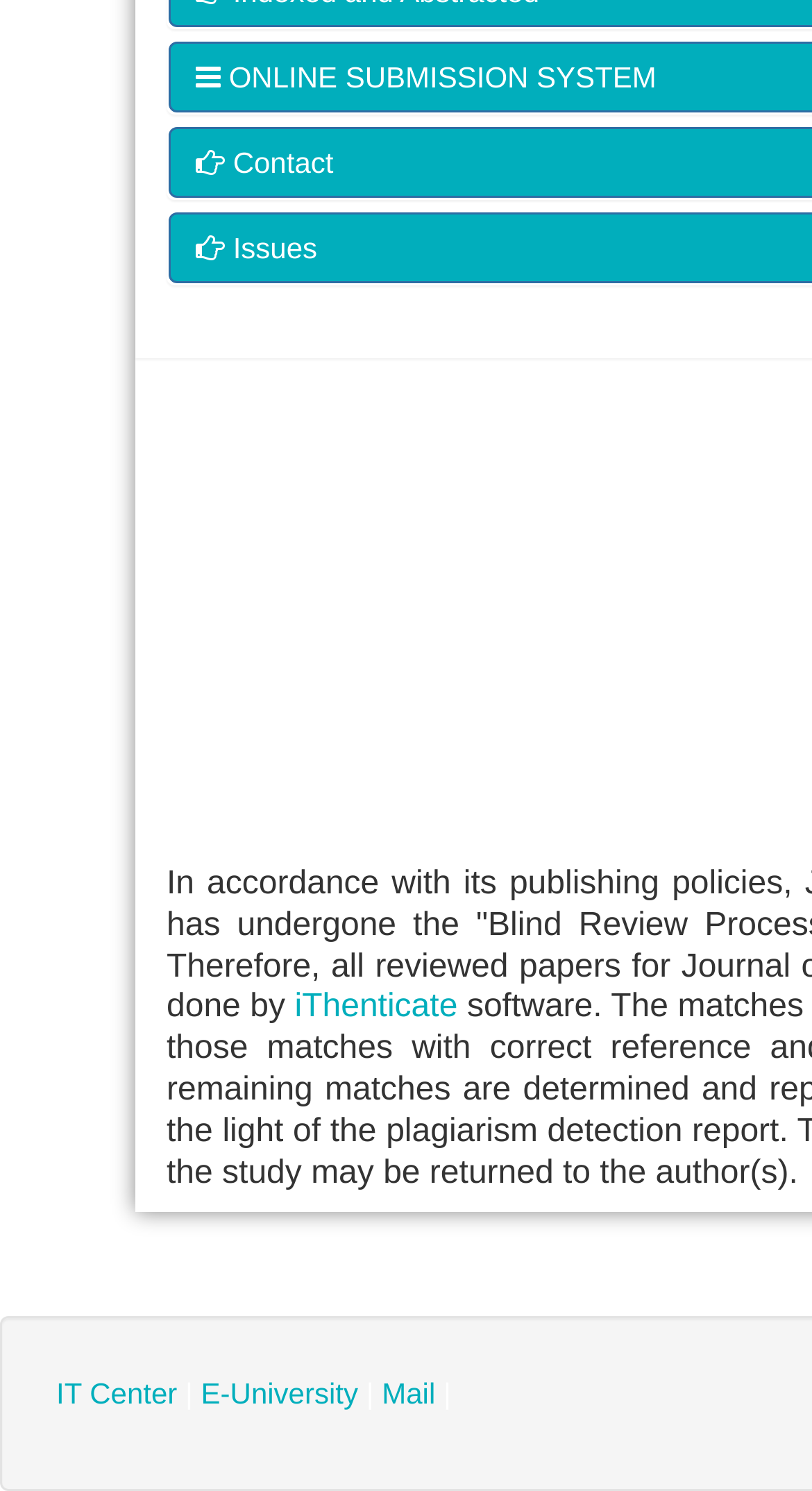Identify and provide the bounding box for the element described by: "IT Center".

[0.069, 0.924, 0.218, 0.946]